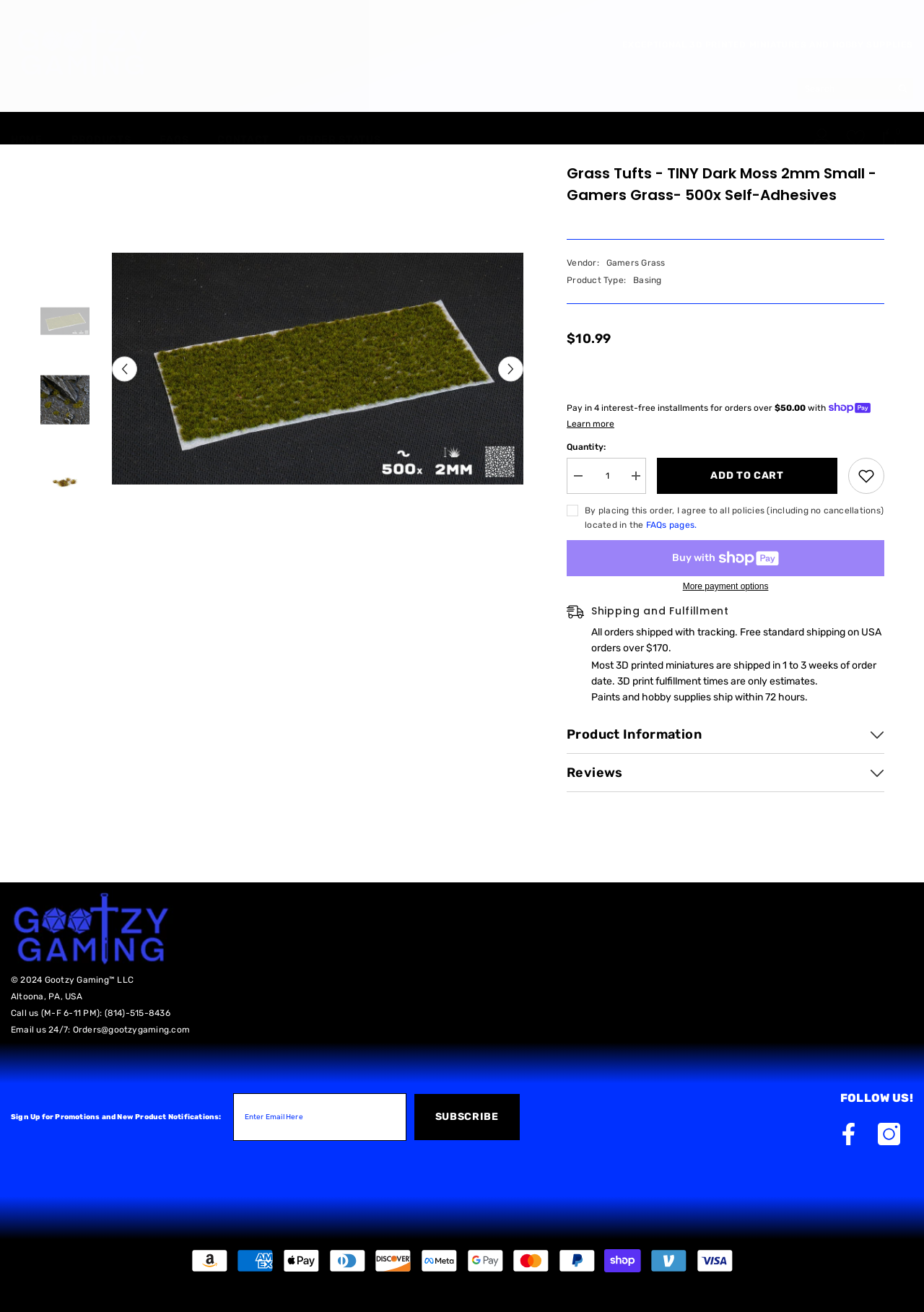Please find the bounding box coordinates of the element's region to be clicked to carry out this instruction: "Learn more about Shop Pay".

[0.613, 0.317, 0.665, 0.329]